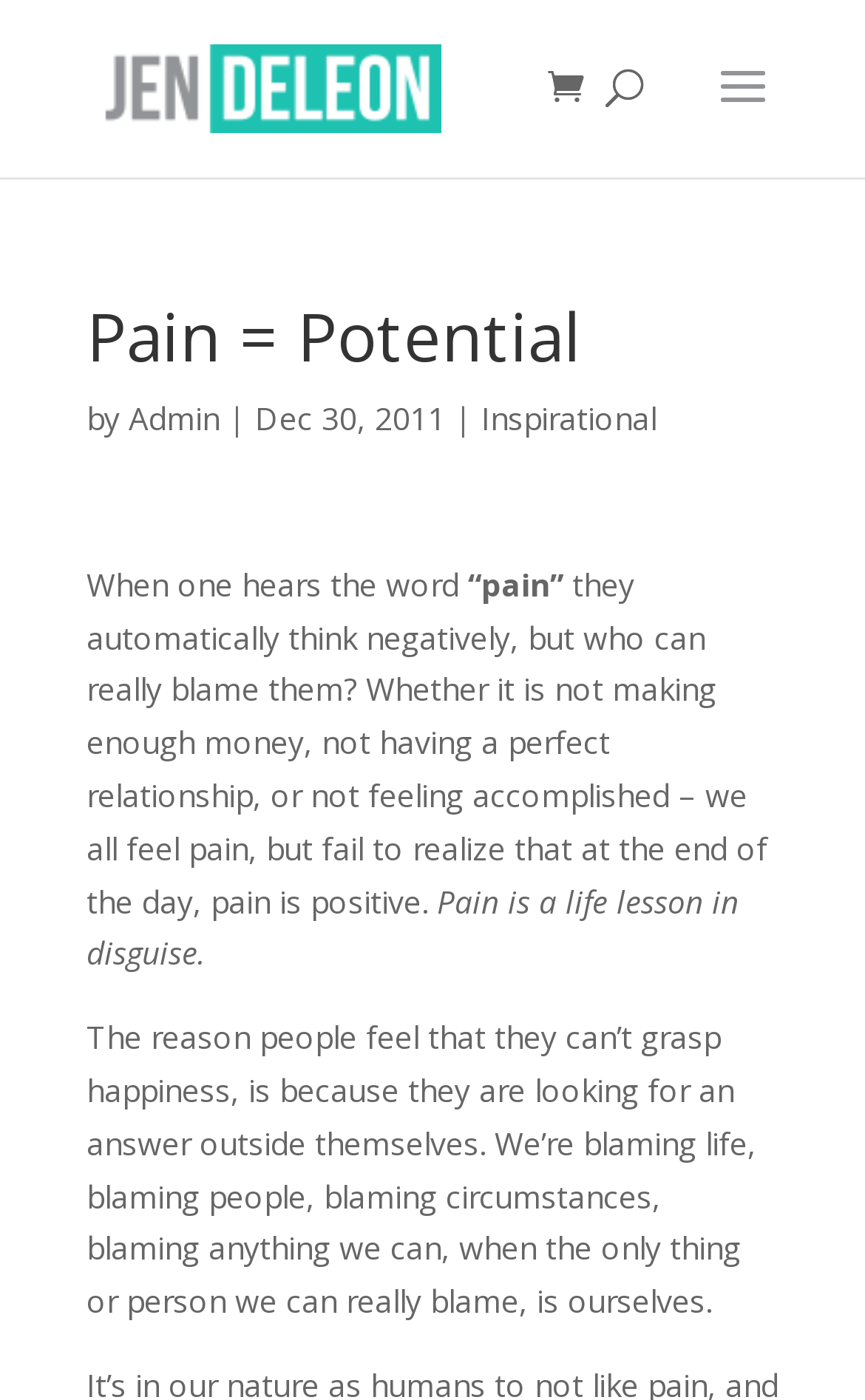Refer to the image and provide an in-depth answer to the question:
What is the main idea of the article?

The main idea of the article can be inferred by reading the text, which suggests that pain is not always negative, but can be a life lesson in disguise and a positive force.